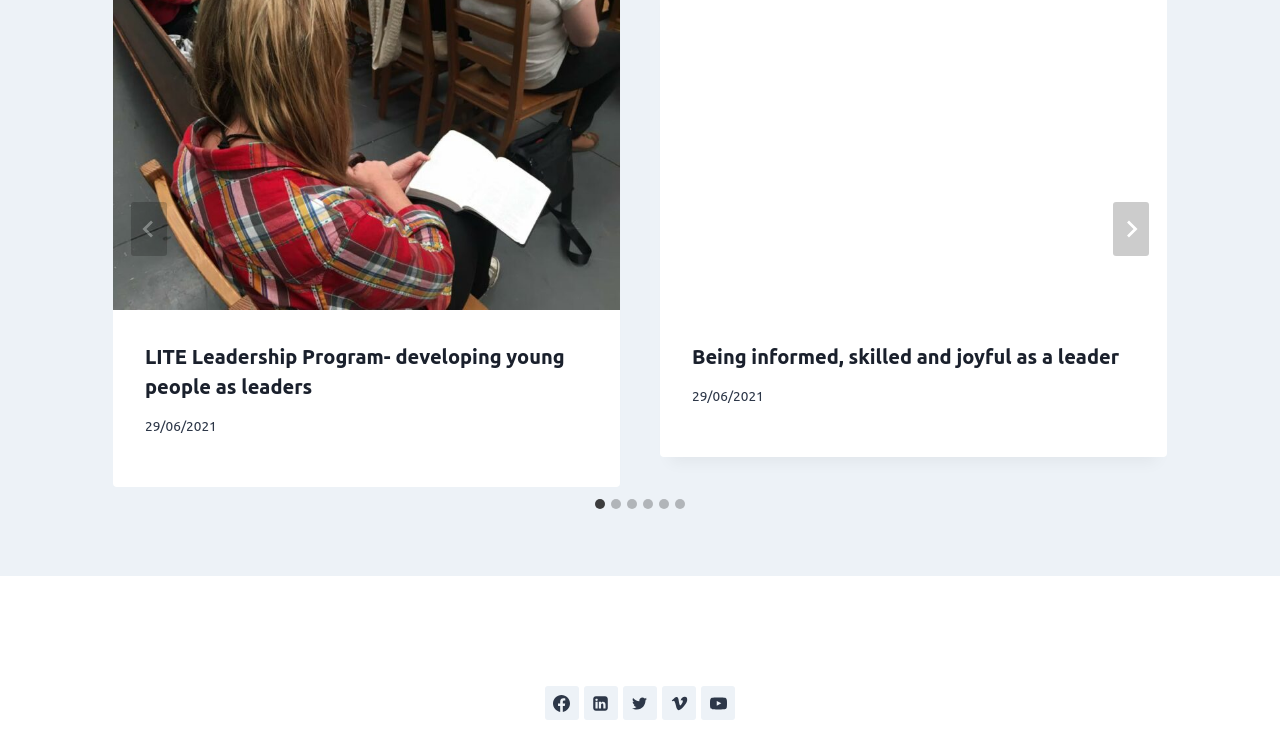Determine the bounding box of the UI component based on this description: "aria-label="Go to last slide"". The bounding box coordinates should be four float values between 0 and 1, i.e., [left, top, right, bottom].

[0.102, 0.271, 0.13, 0.343]